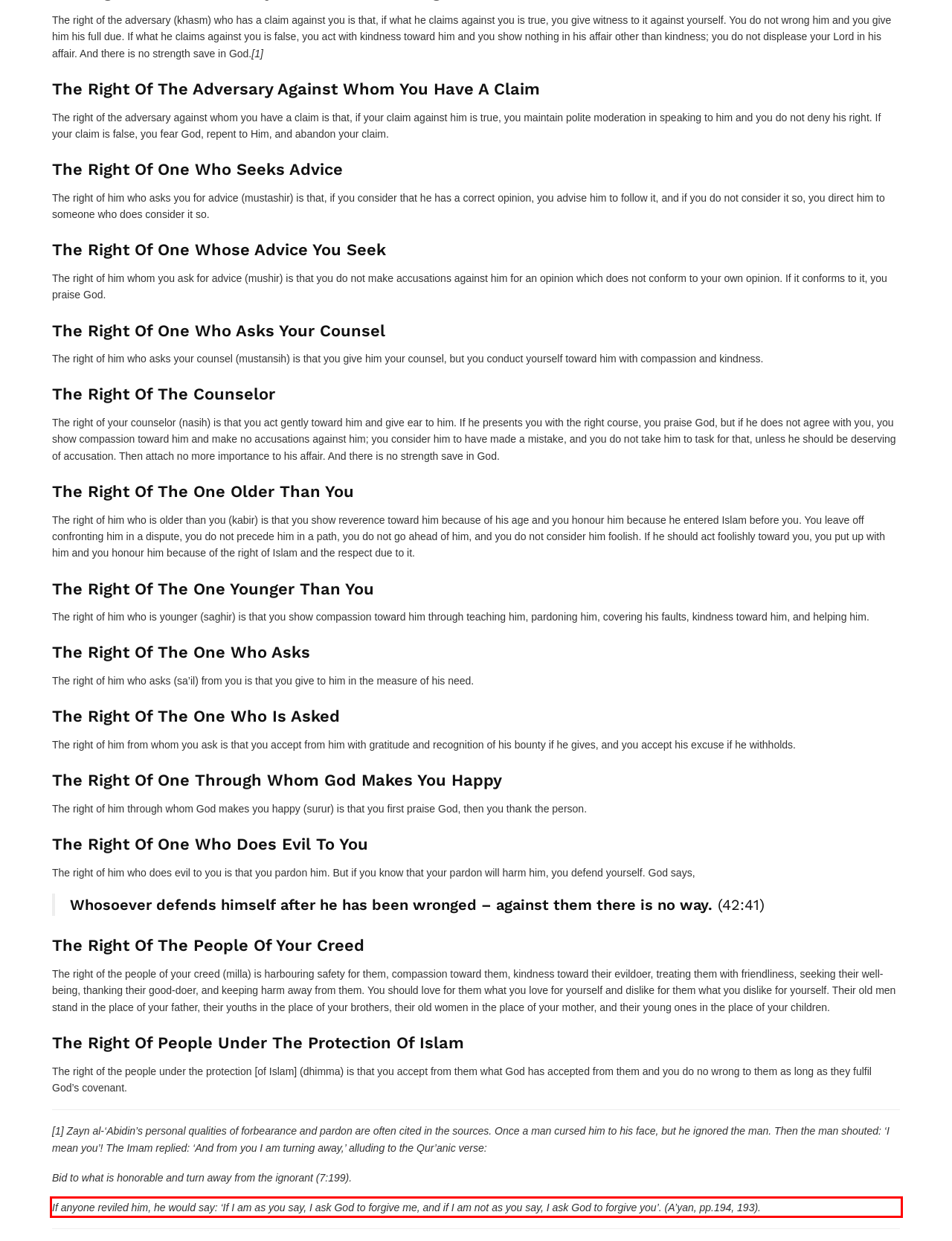Please analyze the screenshot of a webpage and extract the text content within the red bounding box using OCR.

If anyone reviled him, he would say: ‘If I am as you say, I ask God to forgive me, and if I am not as you say, I ask God to forgive you’. (A’yan, pp.194, 193).